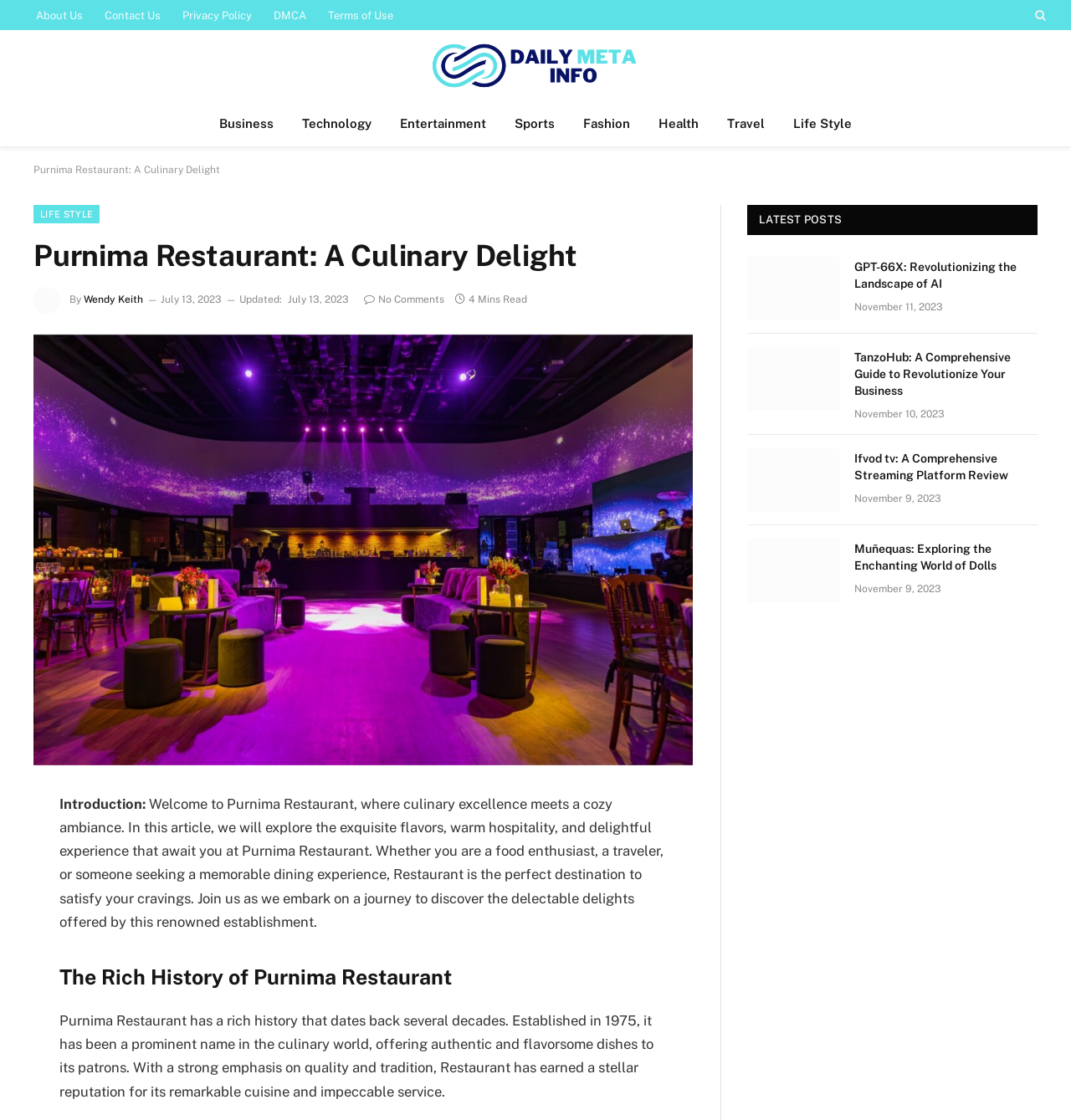Using the information in the image, give a detailed answer to the following question: What is the category of the link 'Business'?

The link 'Business' is categorized as a category link, which is located at the top of the webpage along with other category links such as 'Technology', 'Entertainment', and 'Sports'.